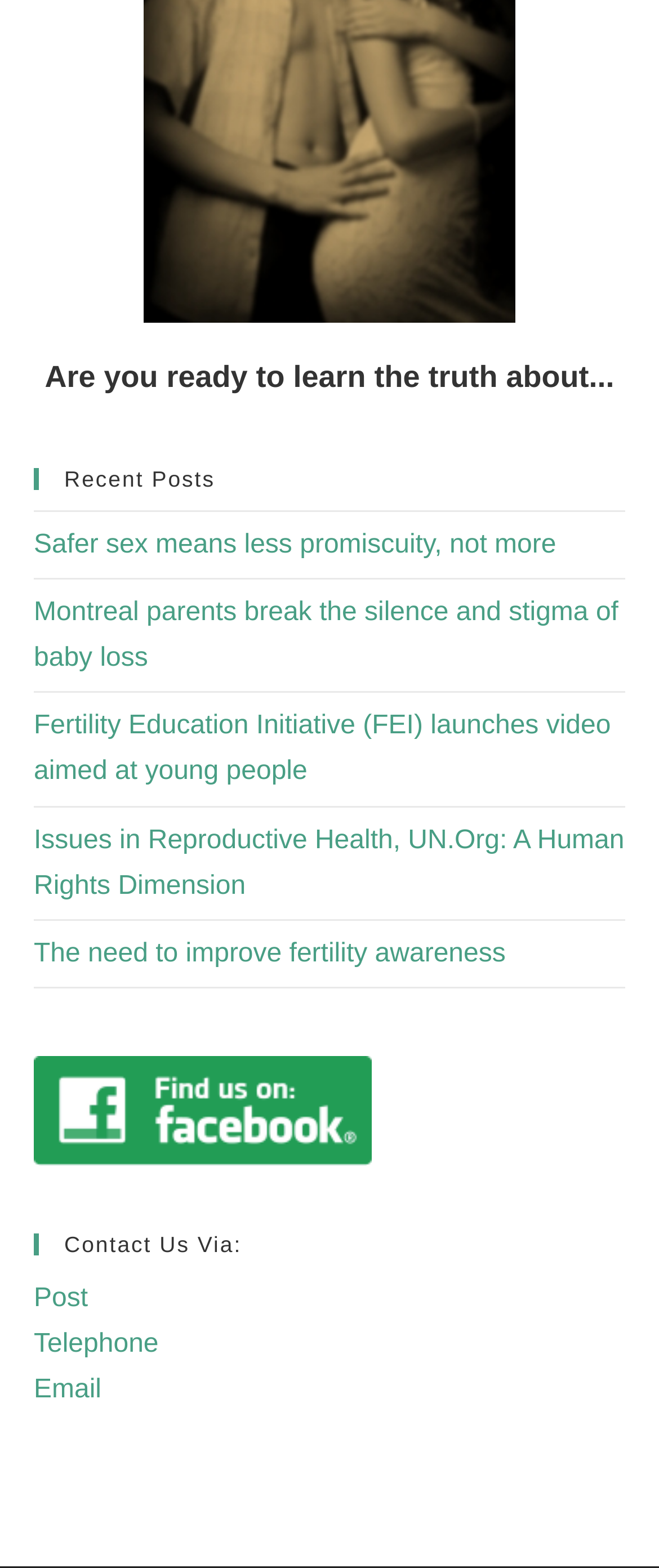Respond to the question below with a concise word or phrase:
Are the links on the webpage internal or external?

Unknown